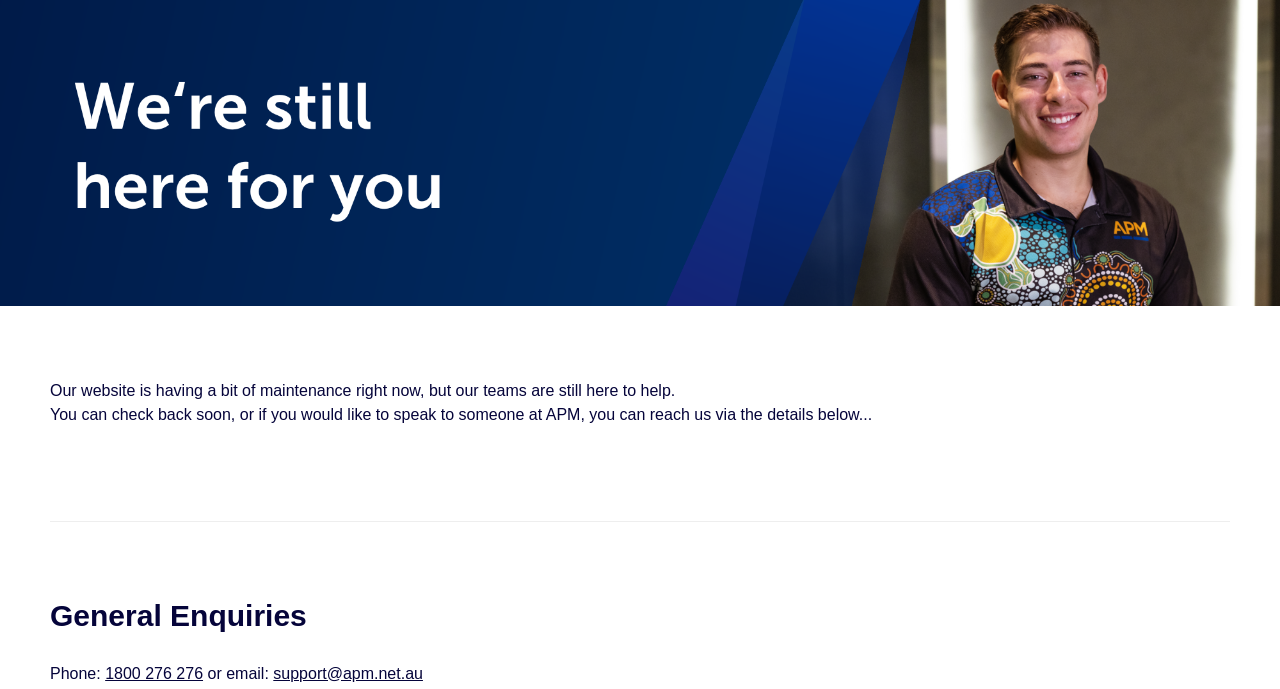Deliver a detailed narrative of the webpage's visual and textual elements.

The webpage is a maintenance page for APM, a trusted provider of job seeker programs and disability employment. At the top, there is a notification that the website is undergoing maintenance, but the teams are still available to help. This message is followed by an instruction to check back soon or contact APM via the provided details.

Below the notification, there is a horizontal separator line. Underneath the separator, the contact information for general enquiries is displayed. The contact details include a phone number, 1800 276 276, and an email address, support@apm.net.au. The phone number and email address are clickable links.